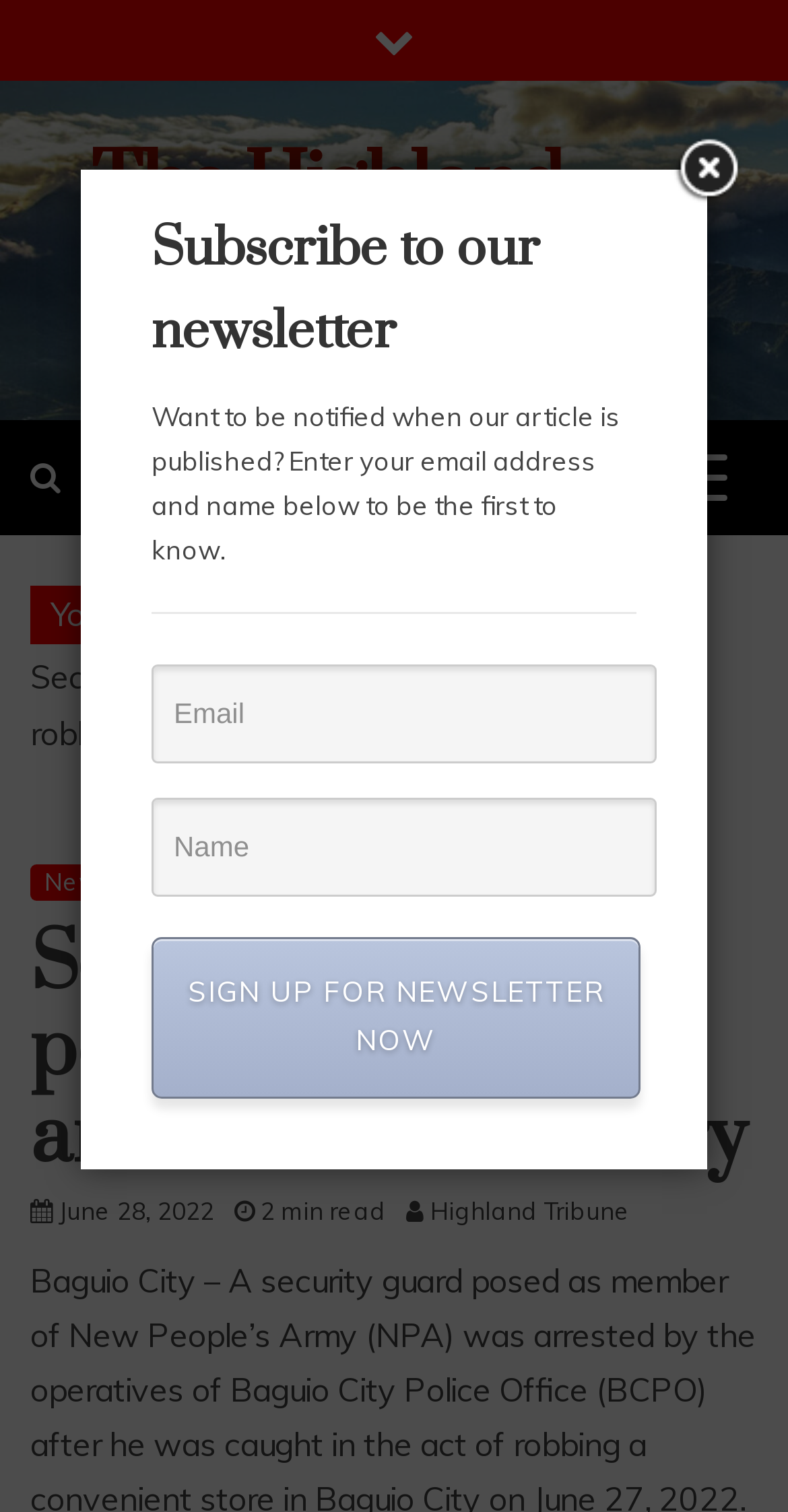How long does it take to read the article?
Provide a comprehensive and detailed answer to the question.

The time it takes to read the article is mentioned below the article title, which says '2 min read'. This indicates that the article can be read in 2 minutes.